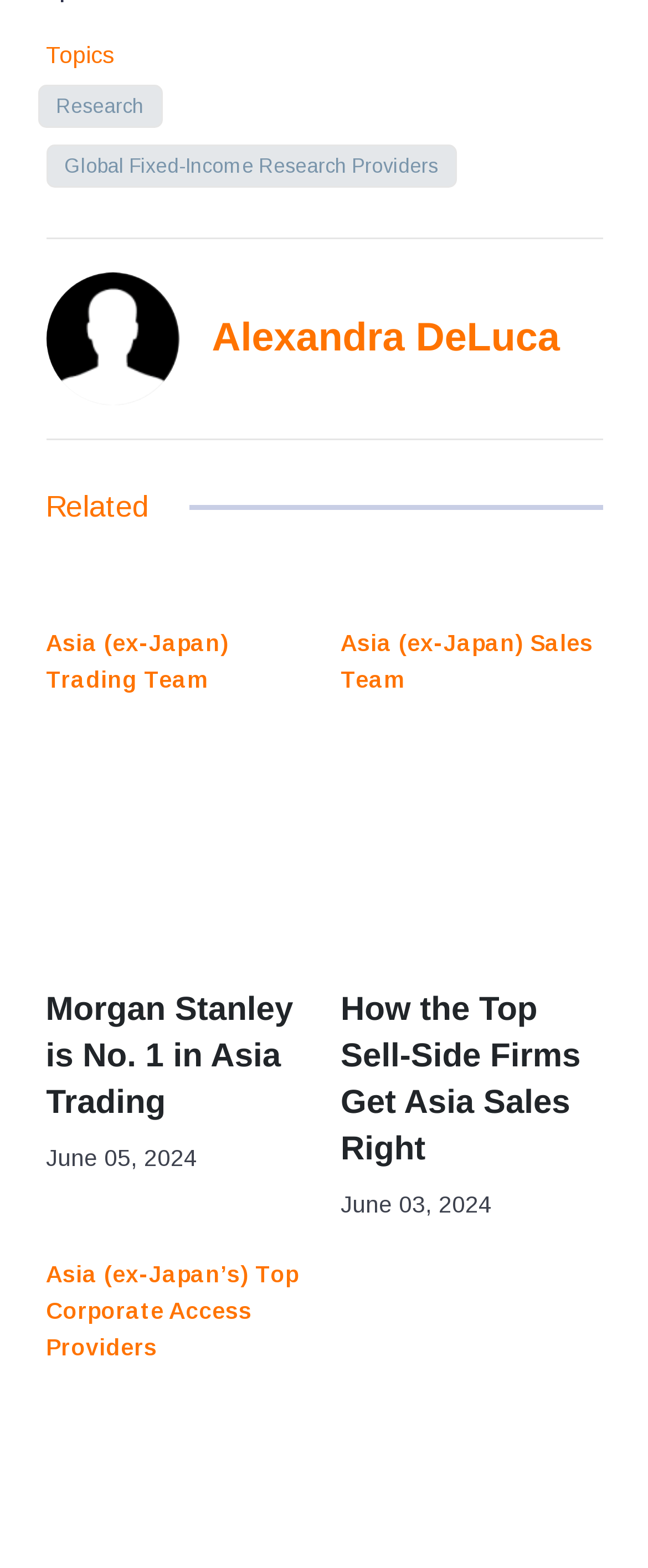Locate the bounding box coordinates of the element I should click to achieve the following instruction: "Explore Asia (ex-Japan’s) Top Corporate Access Providers".

[0.071, 0.804, 0.46, 0.868]